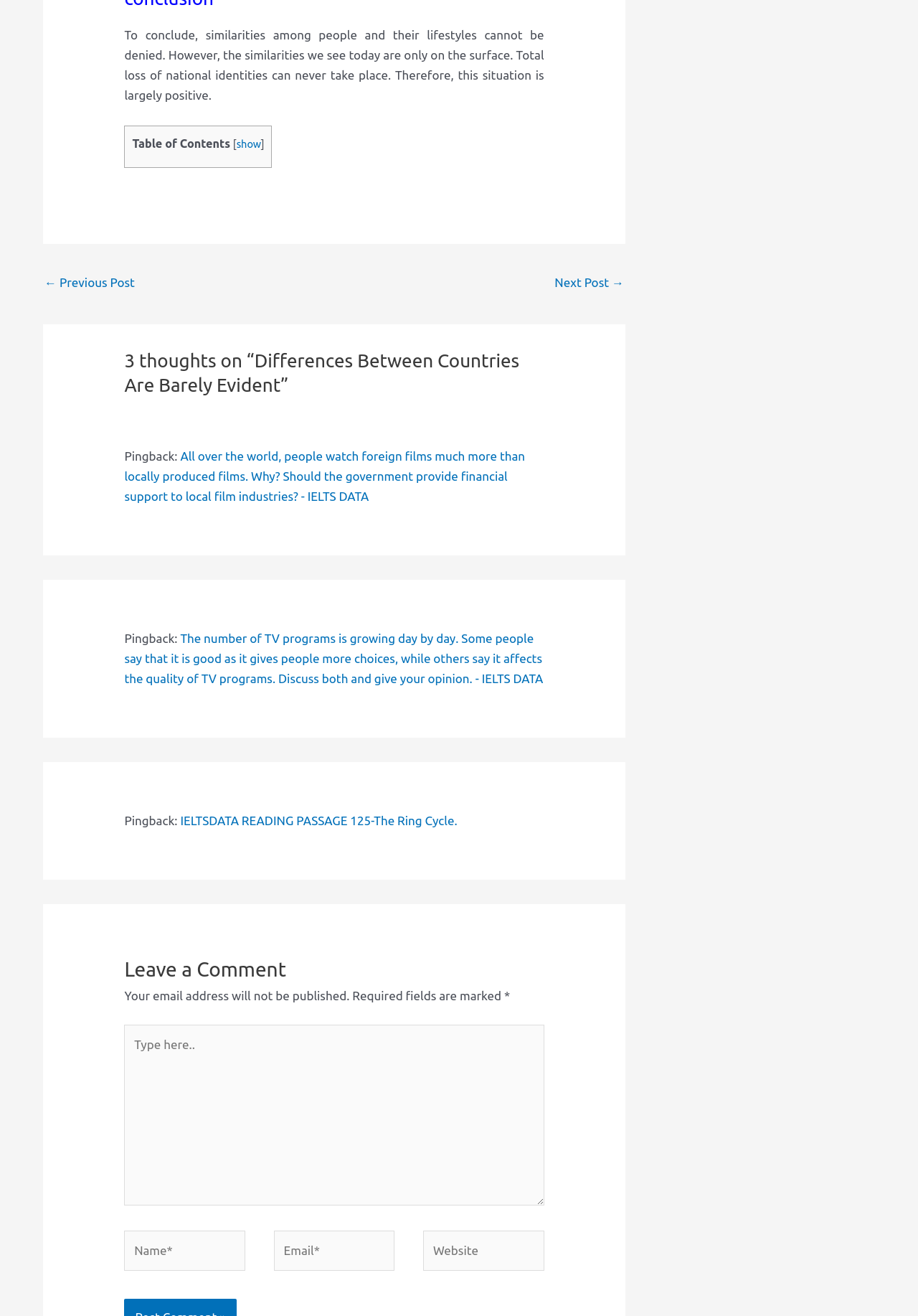Locate the bounding box coordinates of the clickable region to complete the following instruction: "Enter your name in the 'Name*' field."

[0.135, 0.935, 0.267, 0.965]